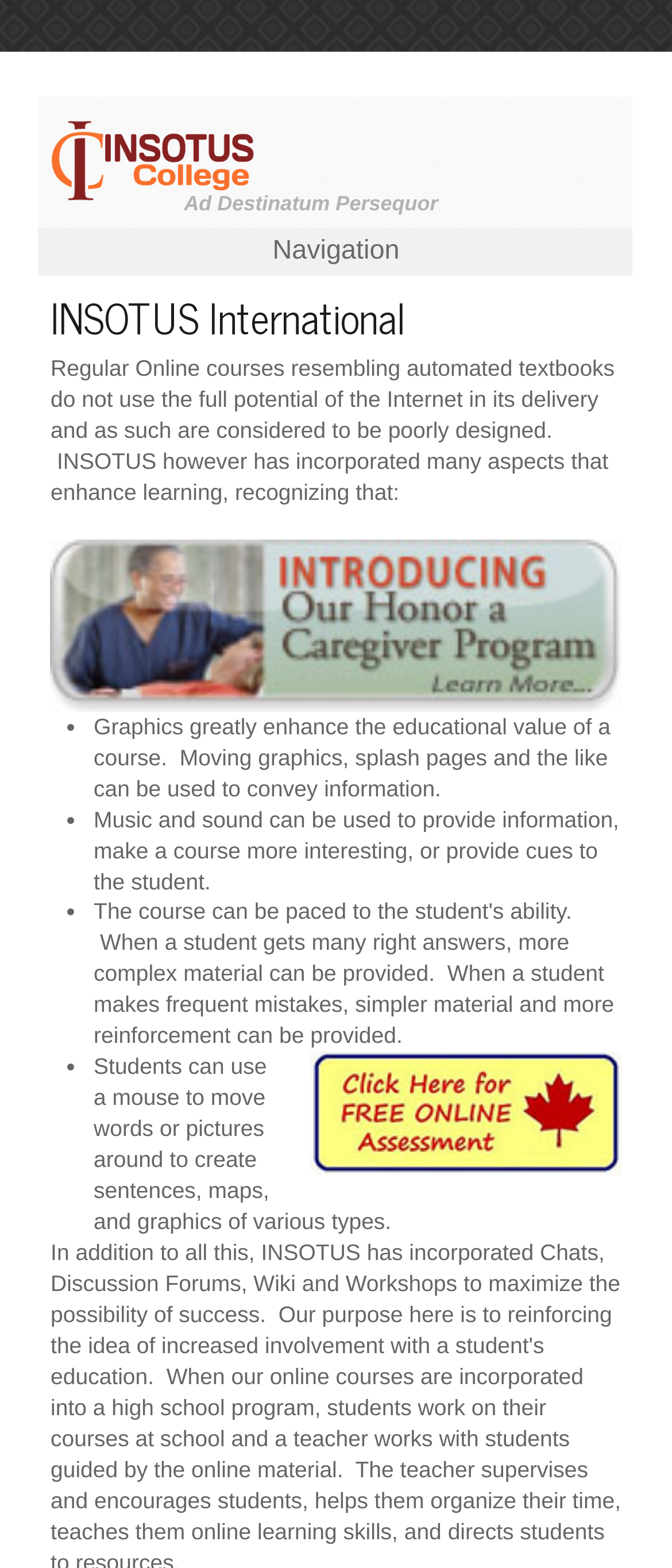What is the purpose of the 'Click Here for a Free Online Assessment' link?
Using the image, respond with a single word or phrase.

Take a free online assessment